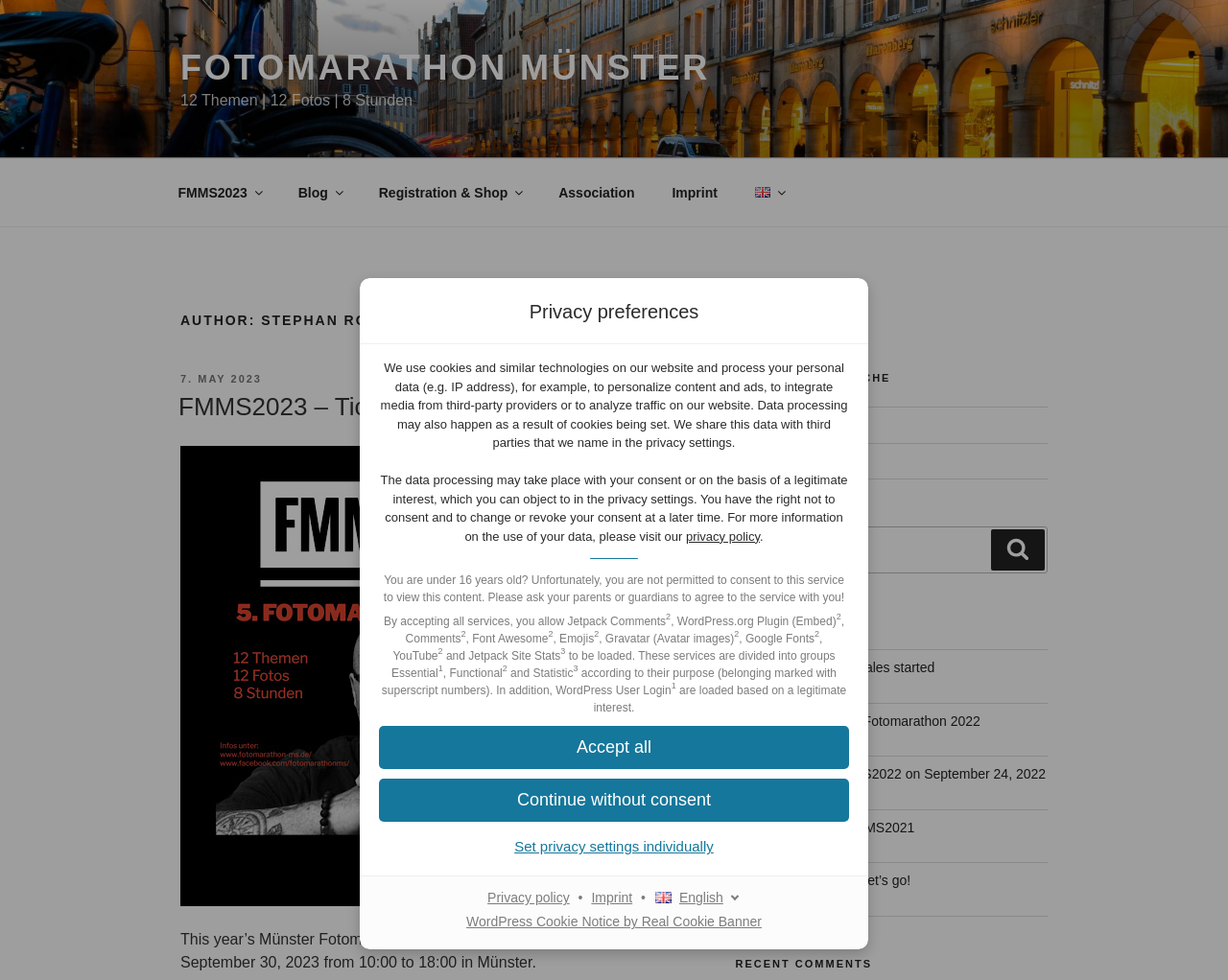Respond to the following query with just one word or a short phrase: 
What is the alternative to accepting all services?

Continue without consent